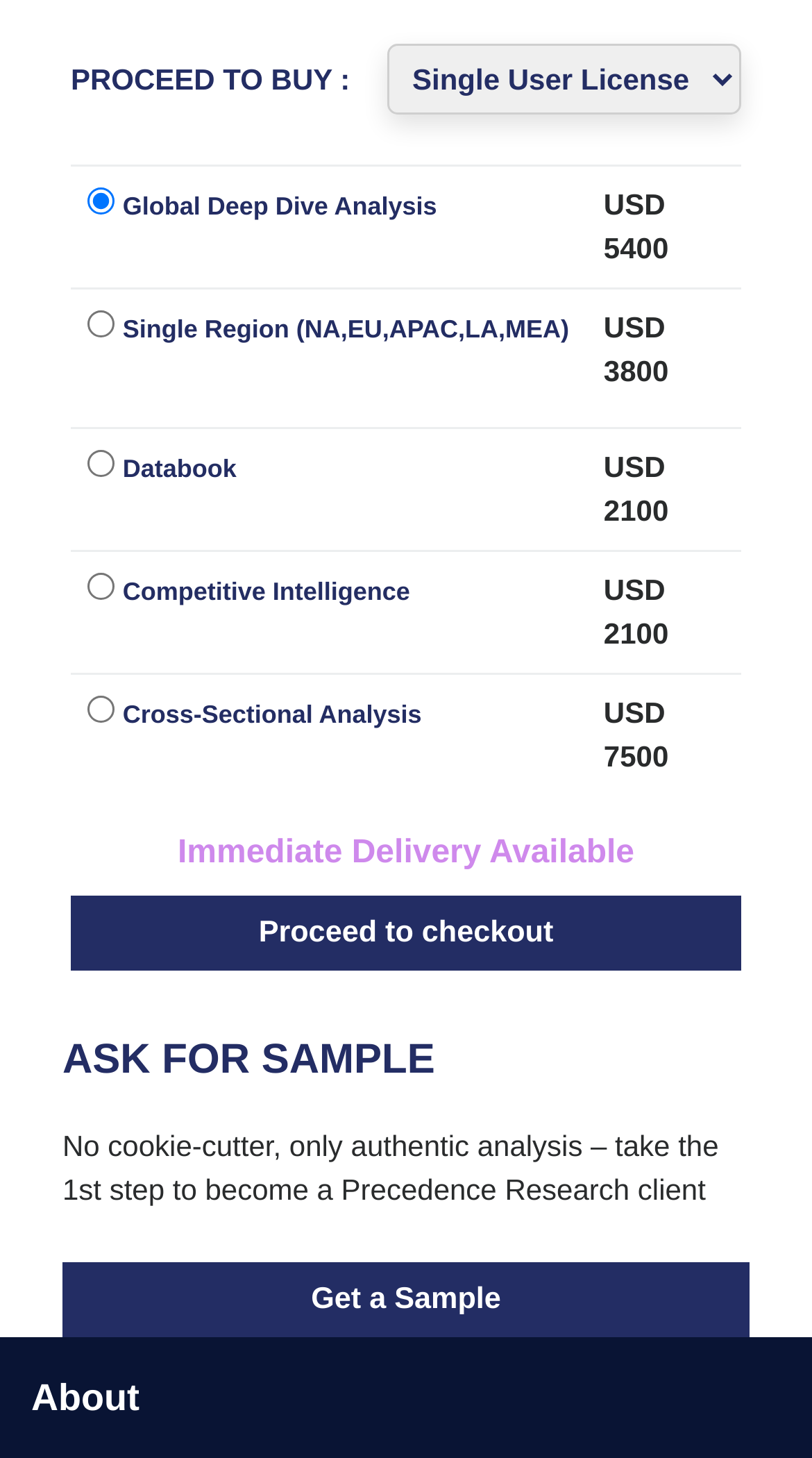Please determine the bounding box coordinates of the element's region to click in order to carry out the following instruction: "Select Global Deep Dive Analysis". The coordinates should be four float numbers between 0 and 1, i.e., [left, top, right, bottom].

[0.108, 0.129, 0.141, 0.148]